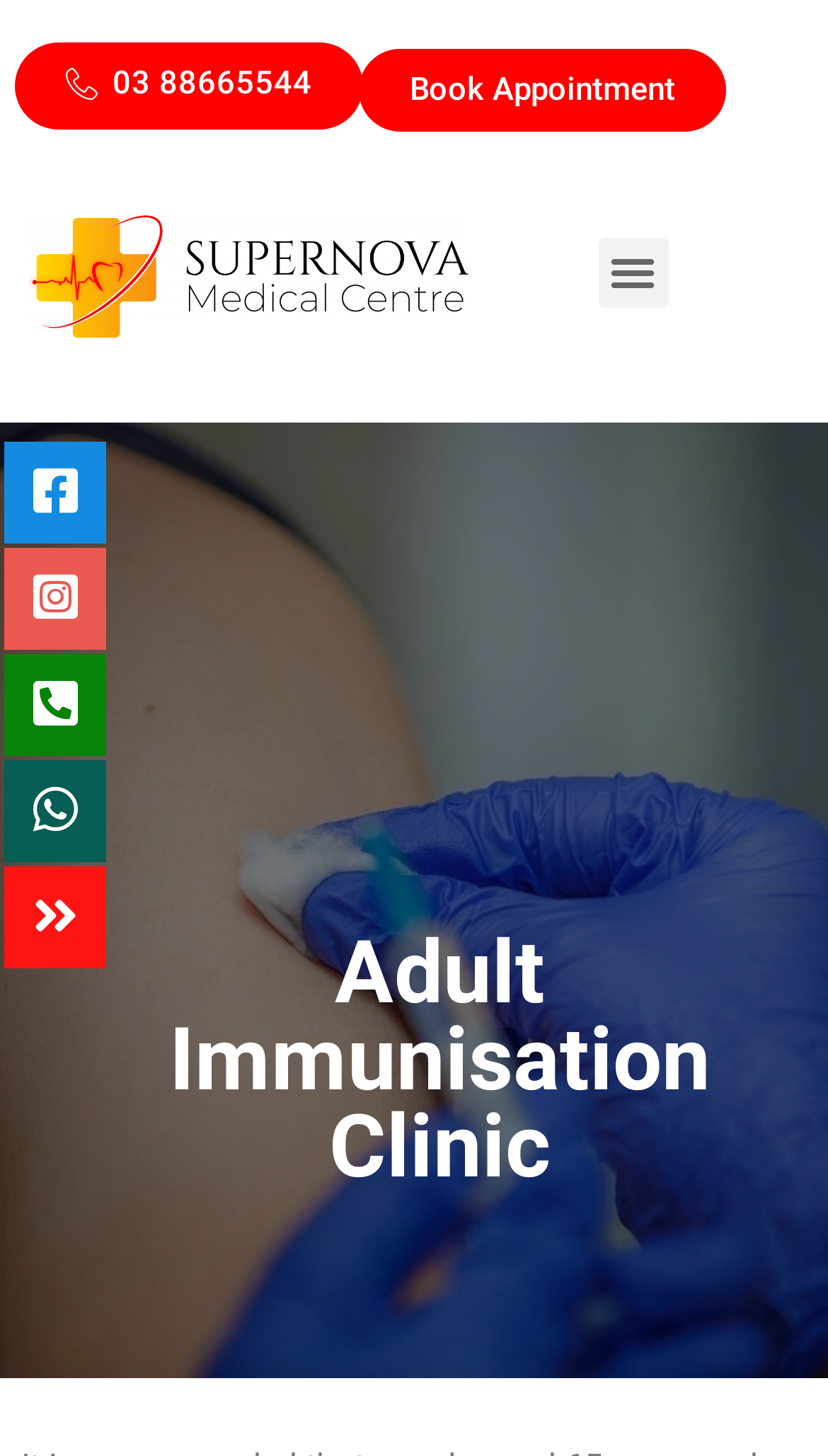How many social media links are available?
Please provide a single word or phrase based on the screenshot.

5